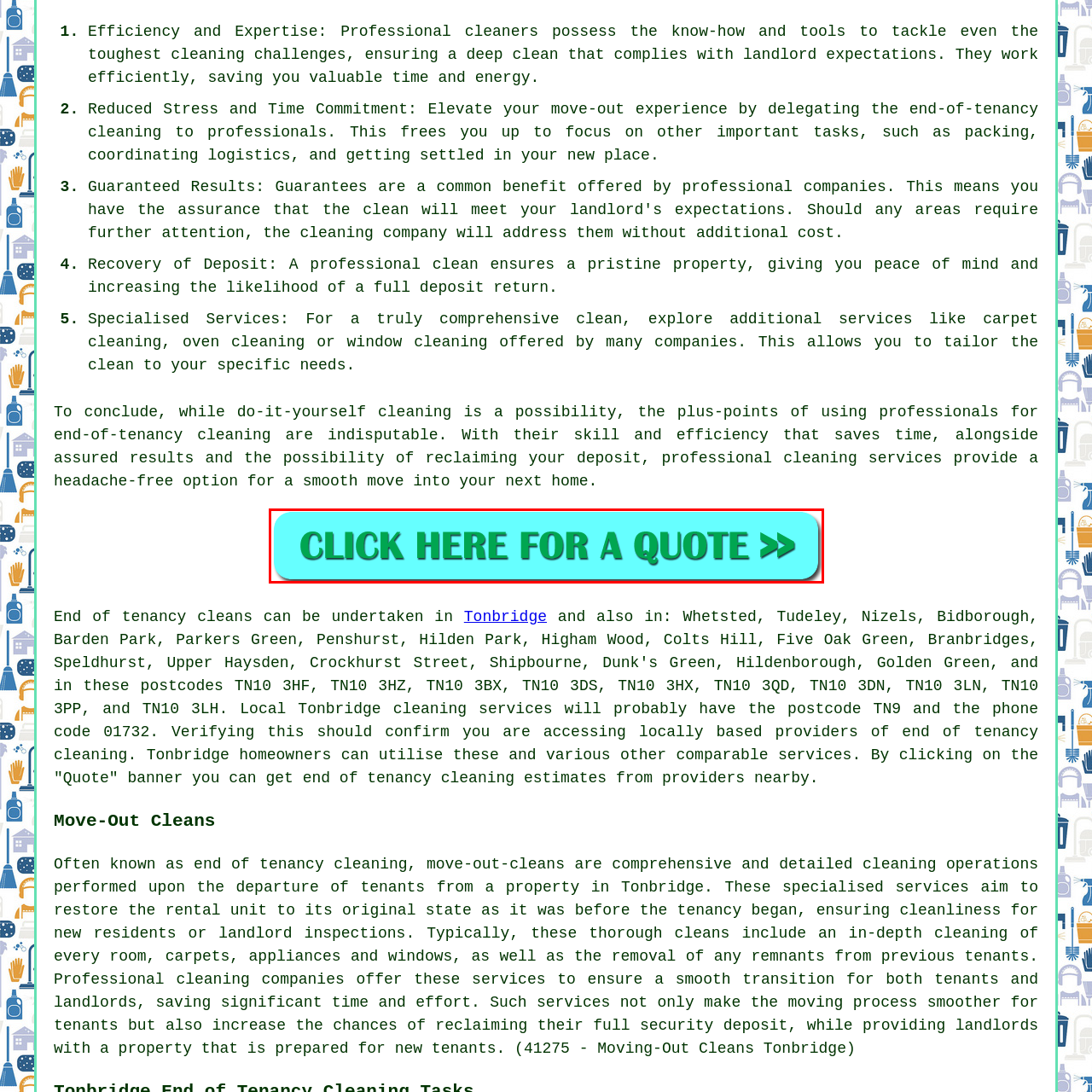What is the benefit of using professional cleaning services for end-of-tenancy cleaning?
Study the image within the red bounding box and deliver a detailed answer.

According to the caption, professional cleaning ensures a thorough and efficient clean, which increases the likelihood of receiving a full deposit refund from landlords. This implies that one of the primary benefits of using professional cleaning services for end-of-tenancy cleaning is to maximize the chances of getting a full deposit refund.